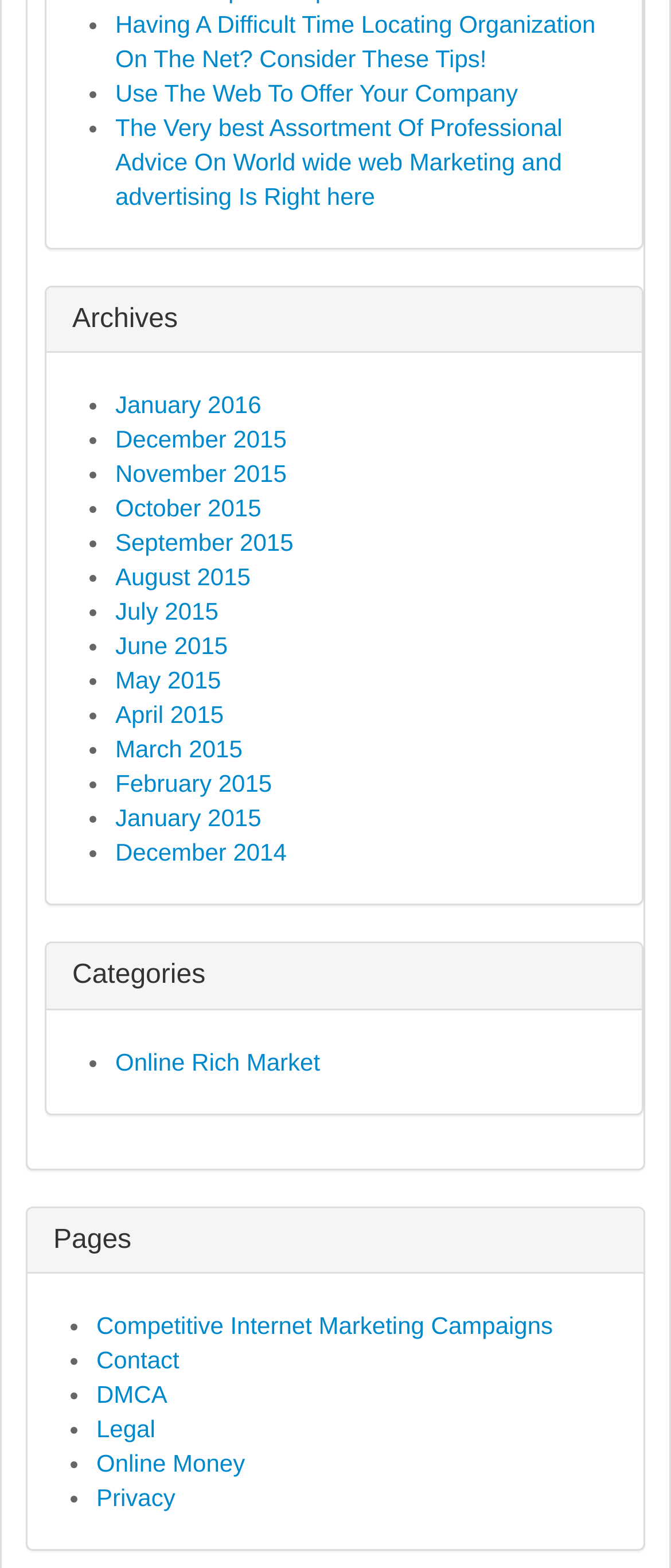Locate the bounding box coordinates of the element to click to perform the following action: 'Go to 'Contact' page'. The coordinates should be given as four float values between 0 and 1, in the form of [left, top, right, bottom].

[0.144, 0.859, 0.267, 0.876]